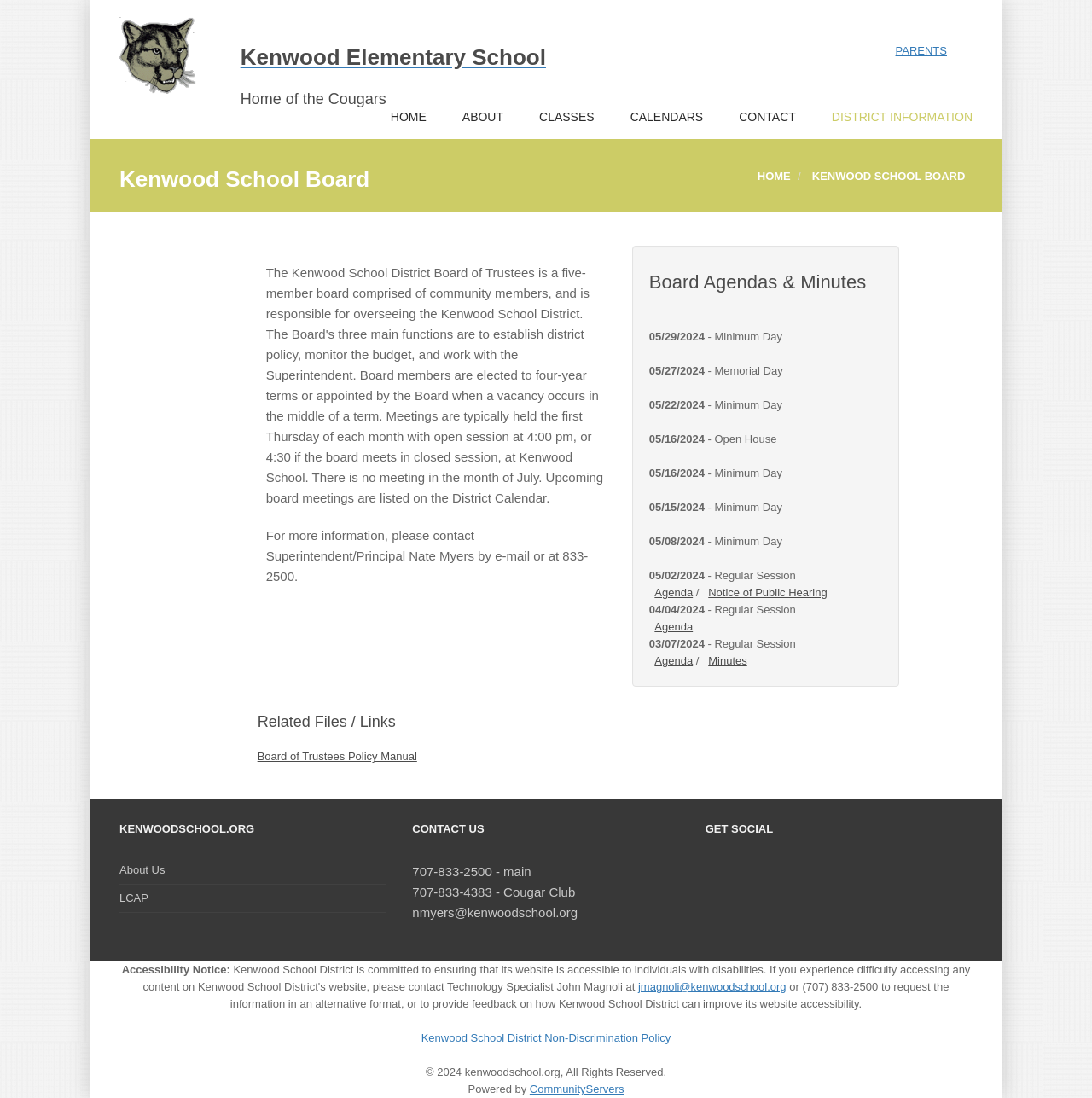Please specify the bounding box coordinates of the region to click in order to perform the following instruction: "Contact Superintendent/Principal Nate Myers".

[0.243, 0.481, 0.539, 0.531]